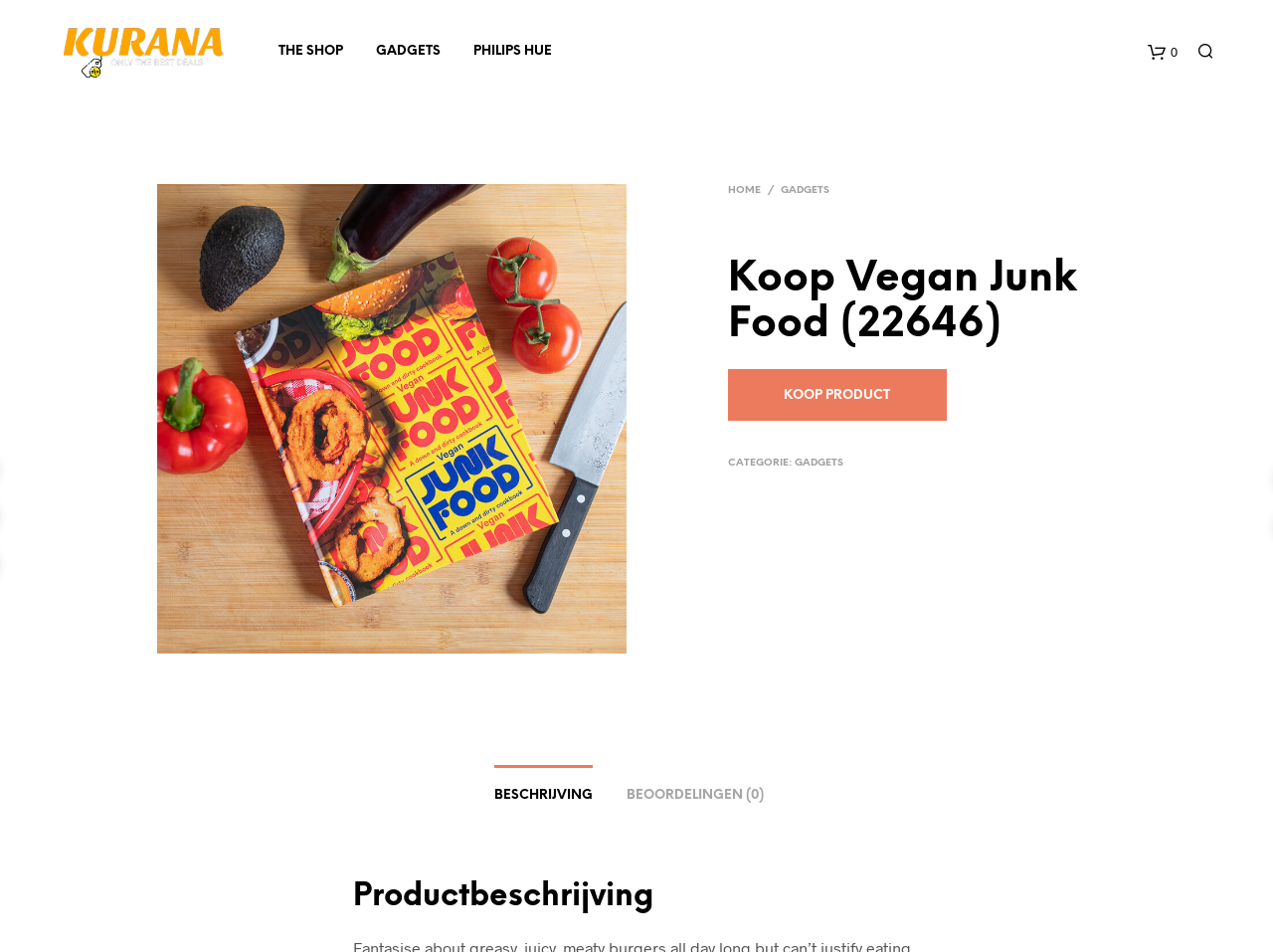Using the webpage screenshot and the element description title="vegan-junk-food-22646.jpg", determine the bounding box coordinates. Specify the coordinates in the format (top-left x, top-left y, bottom-right x, bottom-right y) with values ranging from 0 to 1.

[0.124, 0.193, 0.492, 0.686]